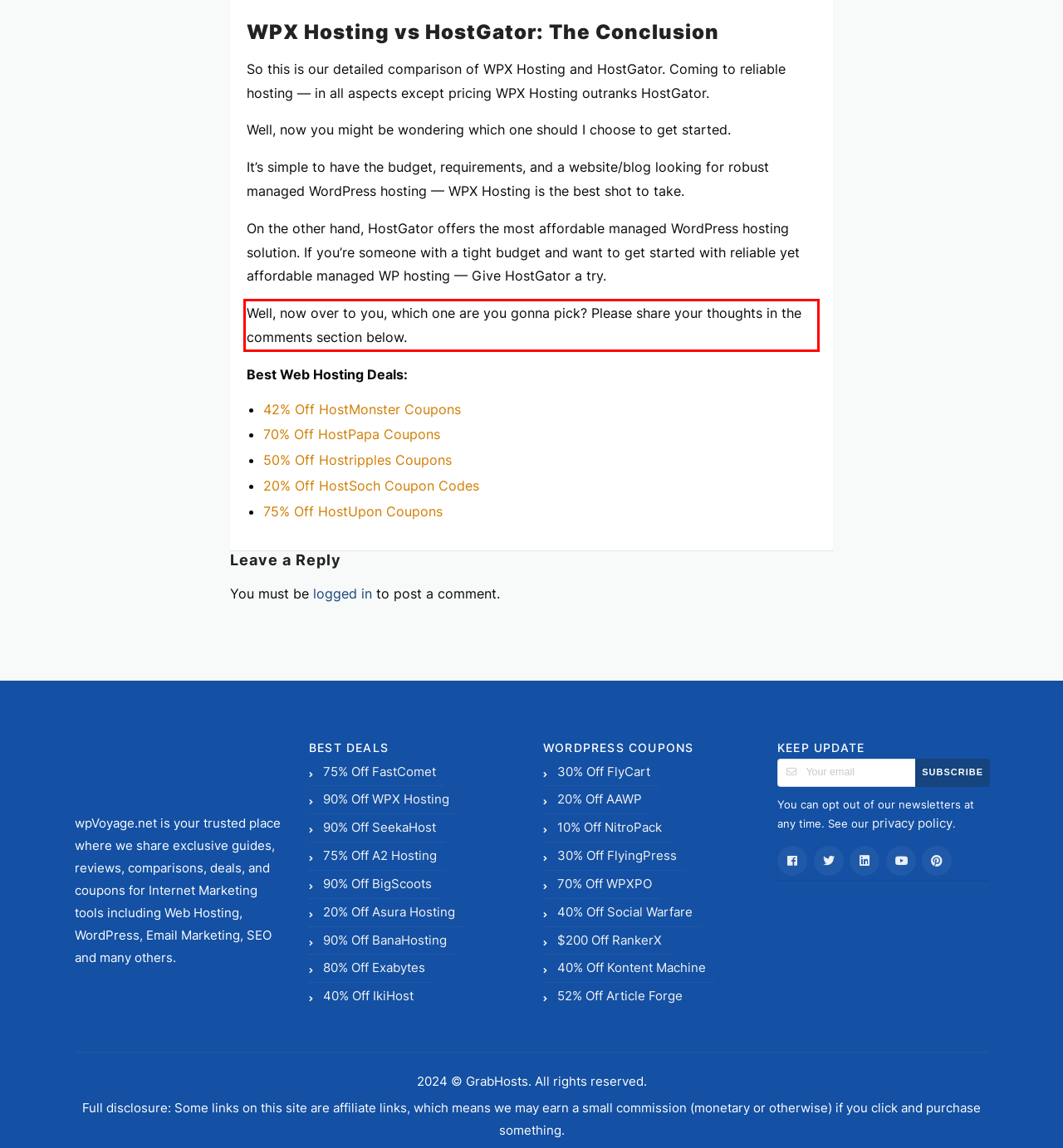Extract and provide the text found inside the red rectangle in the screenshot of the webpage.

Well, now over to you, which one are you gonna pick? Please share your thoughts in the comments section below.